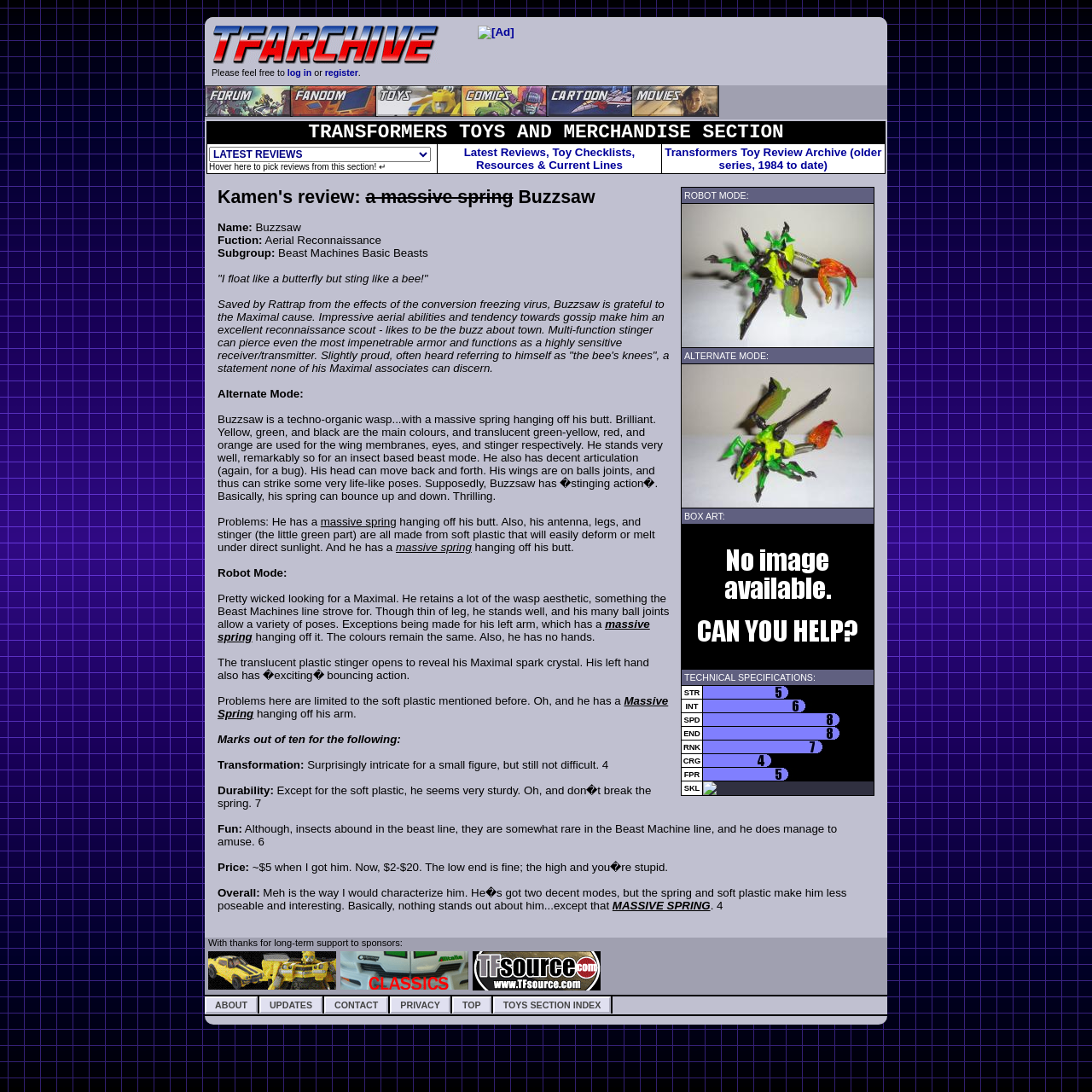Please identify the bounding box coordinates of the element that needs to be clicked to perform the following instruction: "view latest reviews".

[0.19, 0.132, 0.4, 0.159]